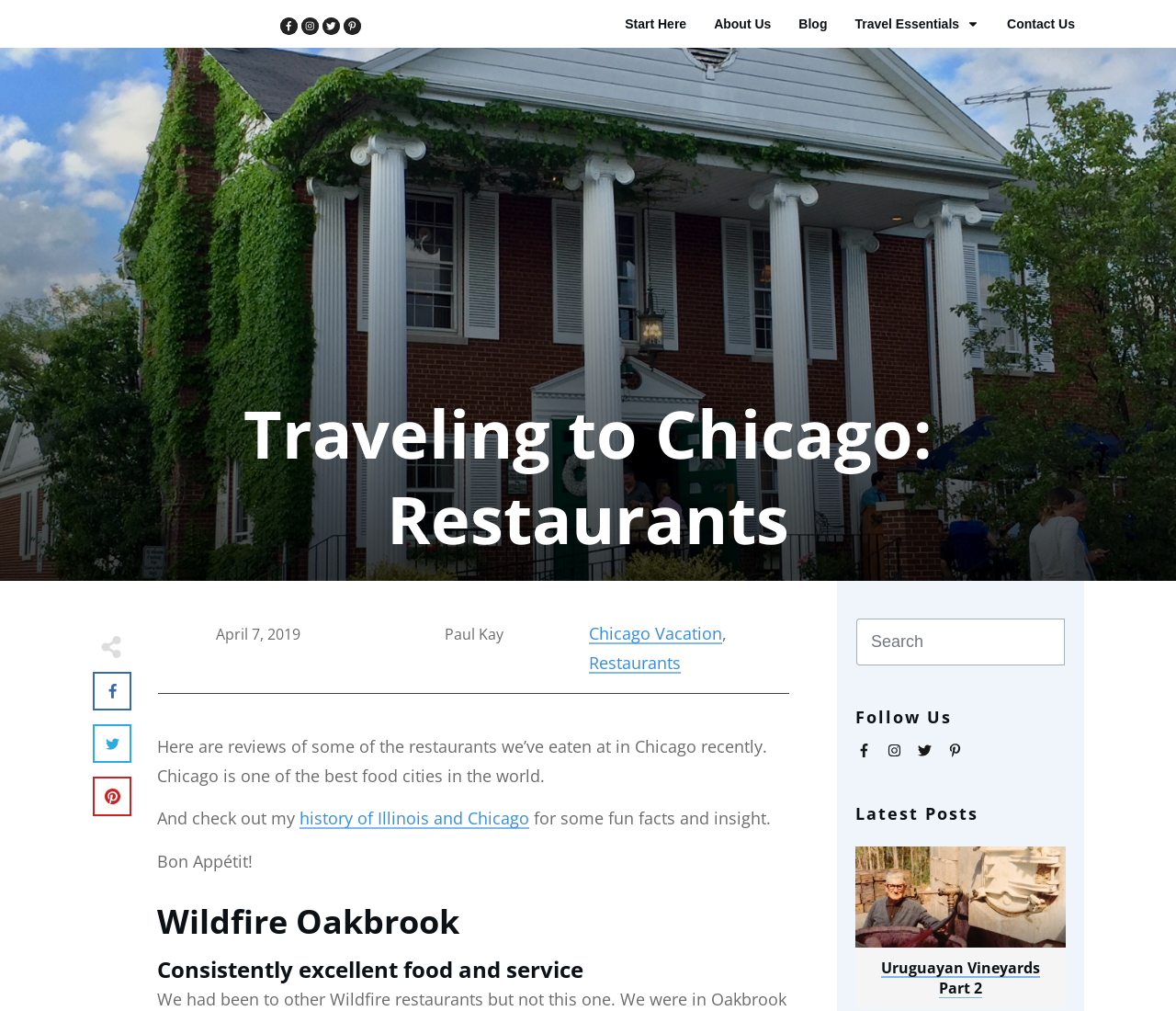Given the element description "Restaurants" in the screenshot, predict the bounding box coordinates of that UI element.

[0.501, 0.644, 0.579, 0.666]